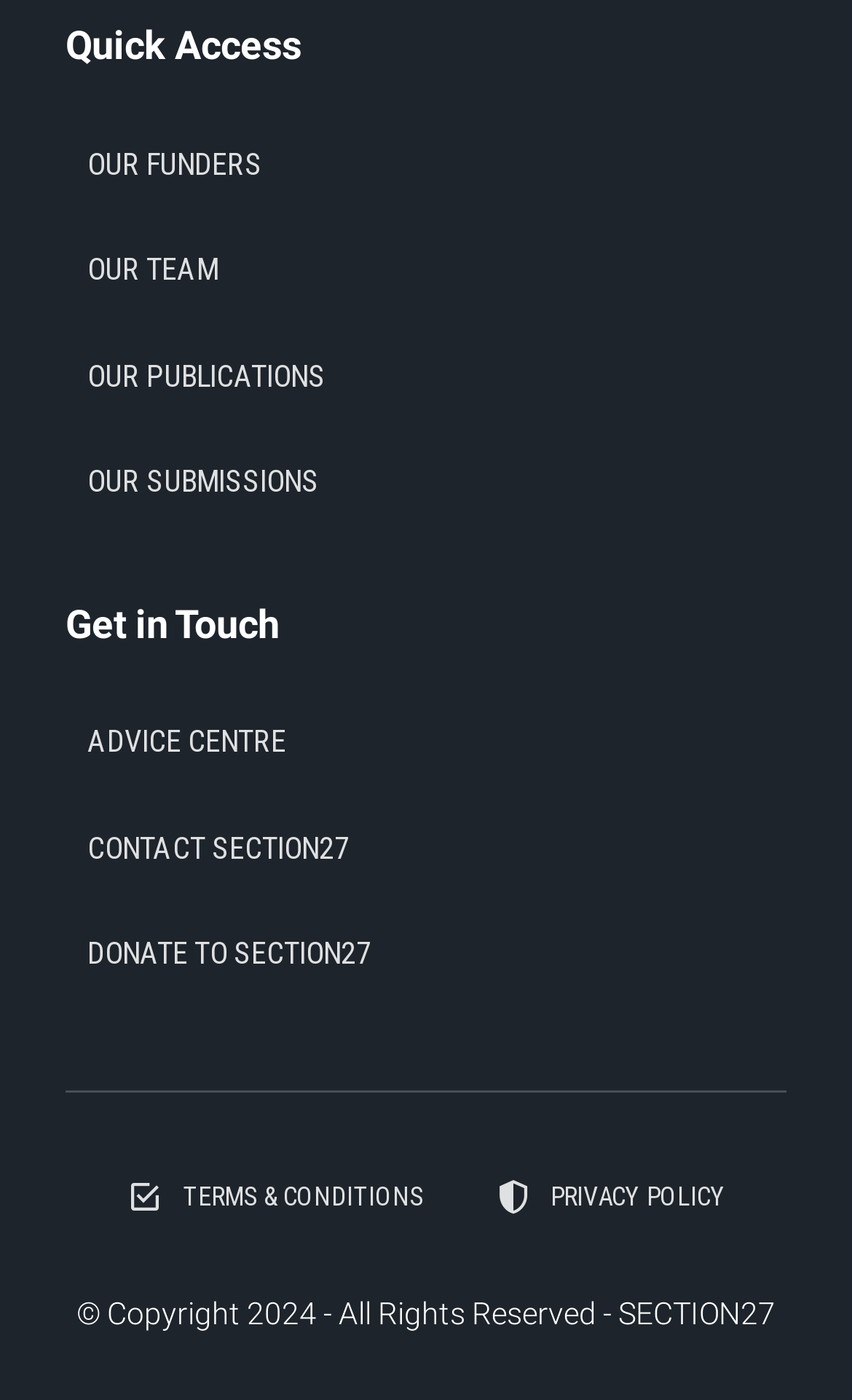Please specify the bounding box coordinates for the clickable region that will help you carry out the instruction: "View our team".

[0.103, 0.159, 0.923, 0.228]